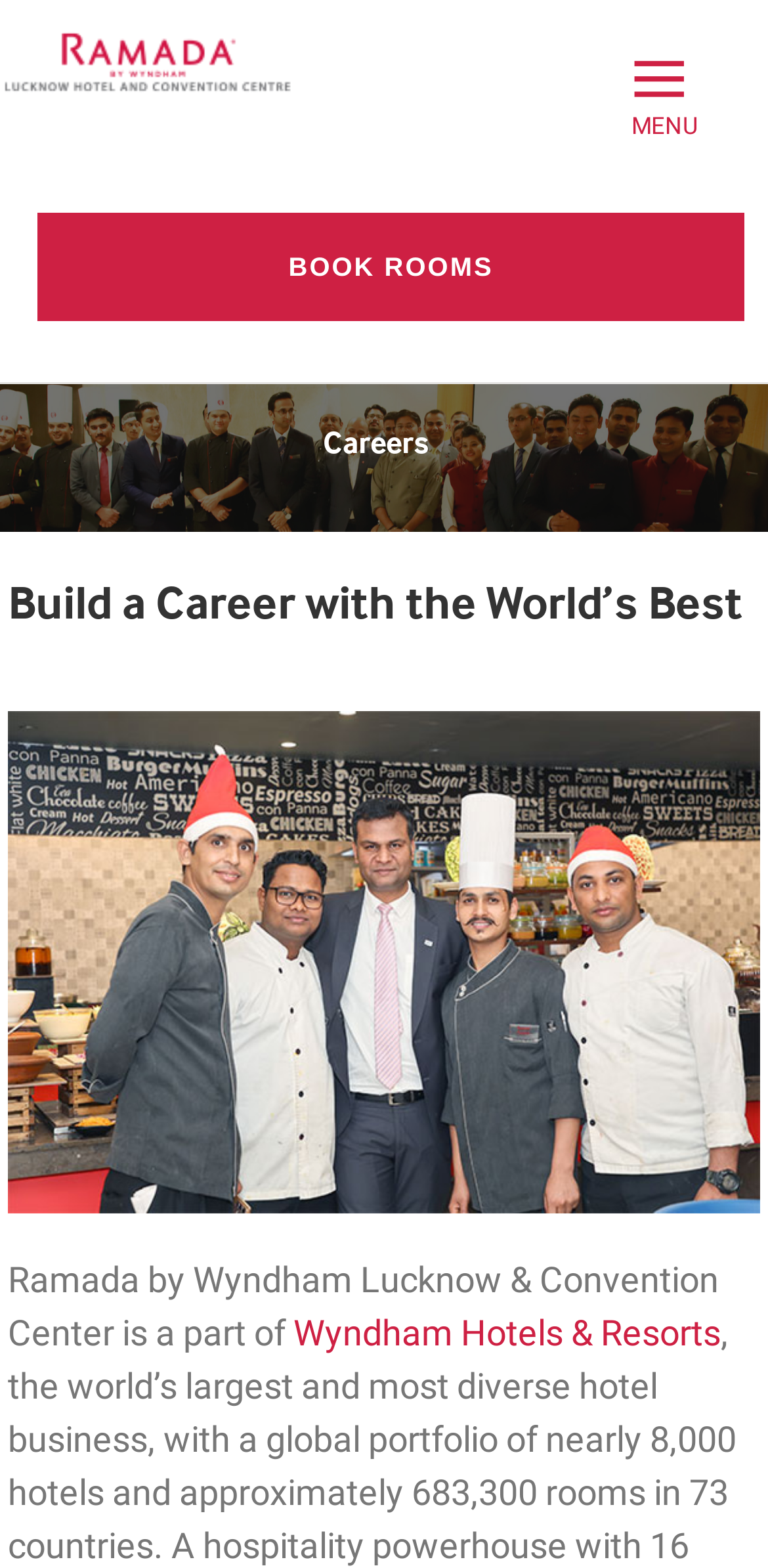Locate the bounding box coordinates of the segment that needs to be clicked to meet this instruction: "Click the Wyndham Hotels & Resorts link".

[0.382, 0.837, 0.938, 0.863]